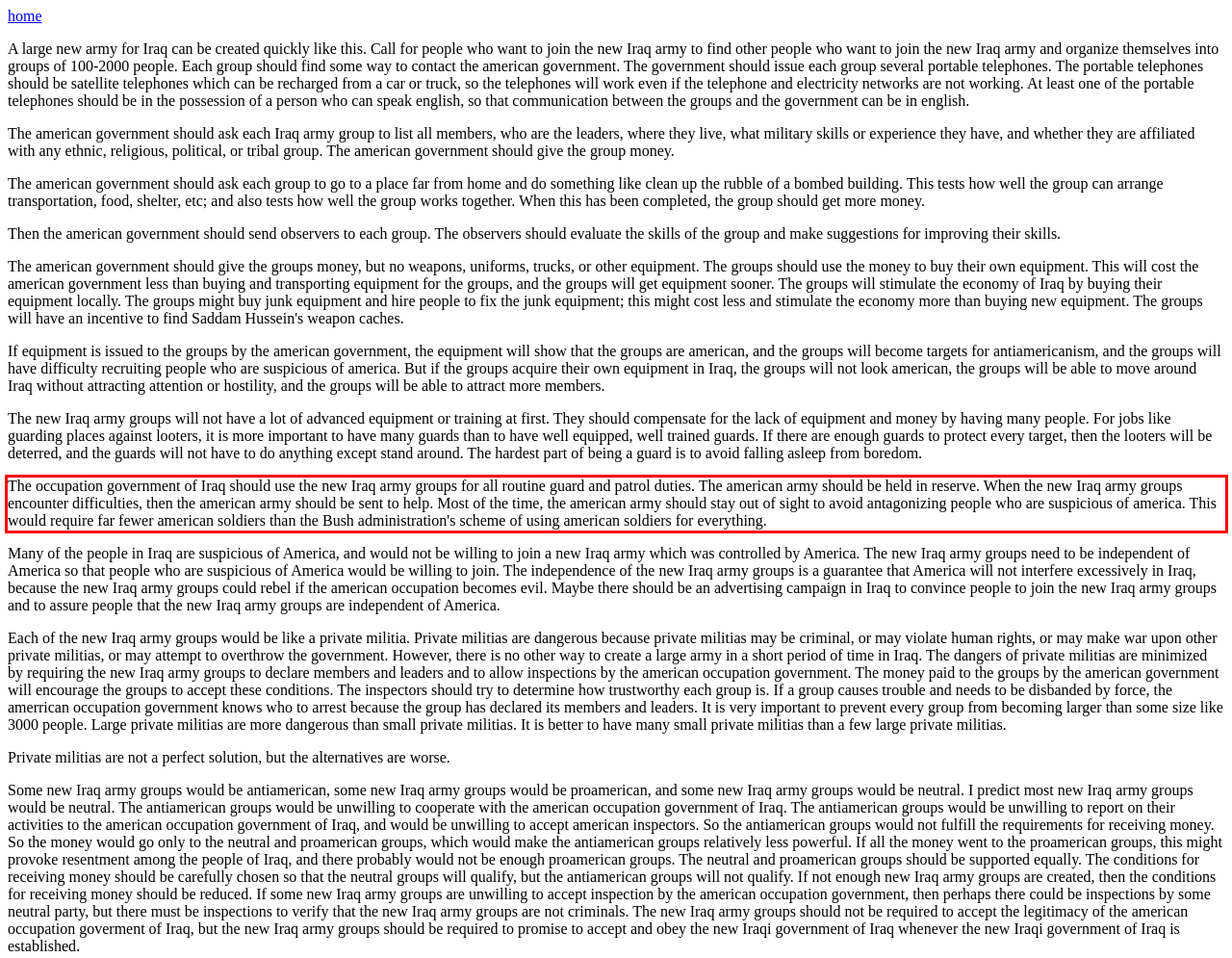You are presented with a screenshot containing a red rectangle. Extract the text found inside this red bounding box.

The occupation government of Iraq should use the new Iraq army groups for all routine guard and patrol duties. The american army should be held in reserve. When the new Iraq army groups encounter difficulties, then the american army should be sent to help. Most of the time, the american army should stay out of sight to avoid antagonizing people who are suspicious of america. This would require far fewer american soldiers than the Bush administration's scheme of using american soldiers for everything.